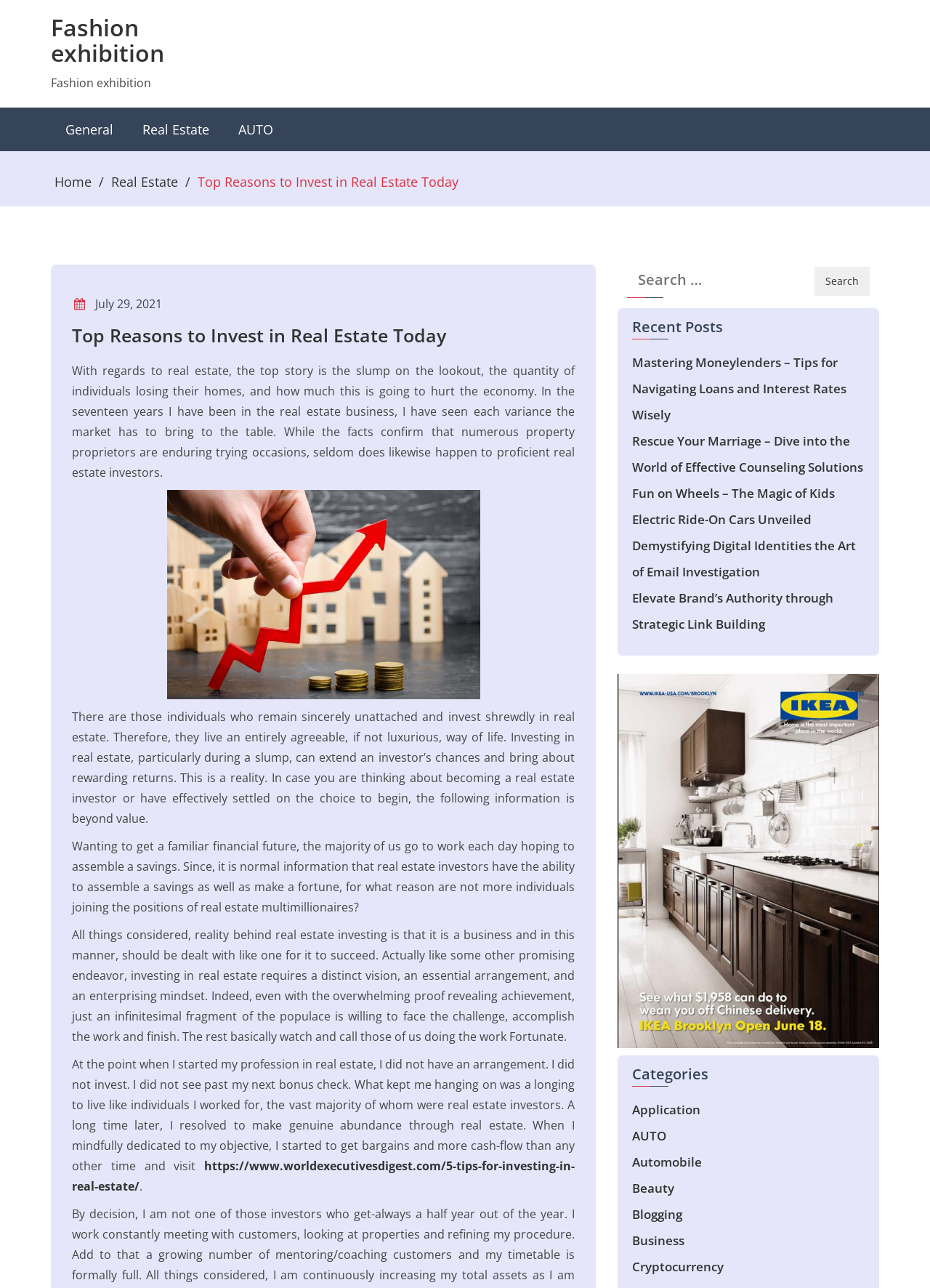Convey a detailed summary of the webpage, mentioning all key elements.

The webpage is about real estate investment, with a focus on the benefits and strategies of investing in real estate. At the top of the page, there is a heading that reads "Fashion exhibition" which is also a link. Below this heading, there are several links to different categories, including "General", "Real Estate", and "AUTO".

On the left side of the page, there is a navigation menu with links to "Home" and "Real Estate". Below this menu, there is a static text that reads "Top Reasons to Invest in Real Estate Today" followed by a date "July 29, 2021".

The main content of the page is an article that discusses the benefits of investing in real estate, despite the current market slump. The article is divided into several paragraphs, with headings and static text that summarize the main points. There is also an image with the caption "Invest in Real Estate" placed in the middle of the article.

On the right side of the page, there is a search bar with a button that reads "Search". Below the search bar, there is a heading that reads "Recent Posts" followed by a list of links to different articles on various topics, including finance, relationships, and technology.

At the bottom of the page, there is a heading that reads "Categories" followed by a list of links to different categories, including "Application", "AUTO", "Automobile", and others.

Overall, the webpage is well-organized and easy to navigate, with a clear focus on providing information and resources on real estate investment.